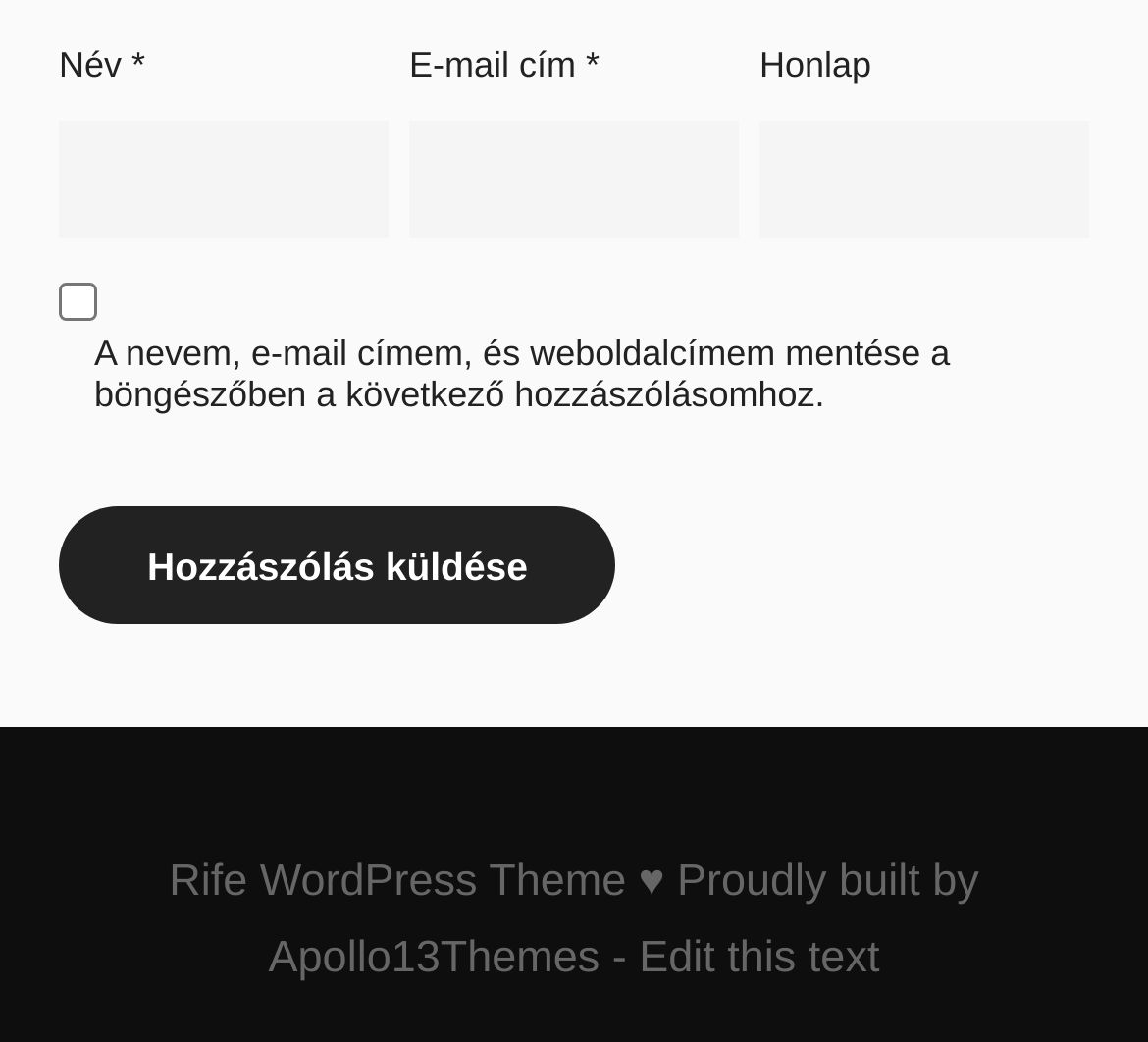Provide the bounding box coordinates of the HTML element this sentence describes: "January 2022". The bounding box coordinates consist of four float numbers between 0 and 1, i.e., [left, top, right, bottom].

None